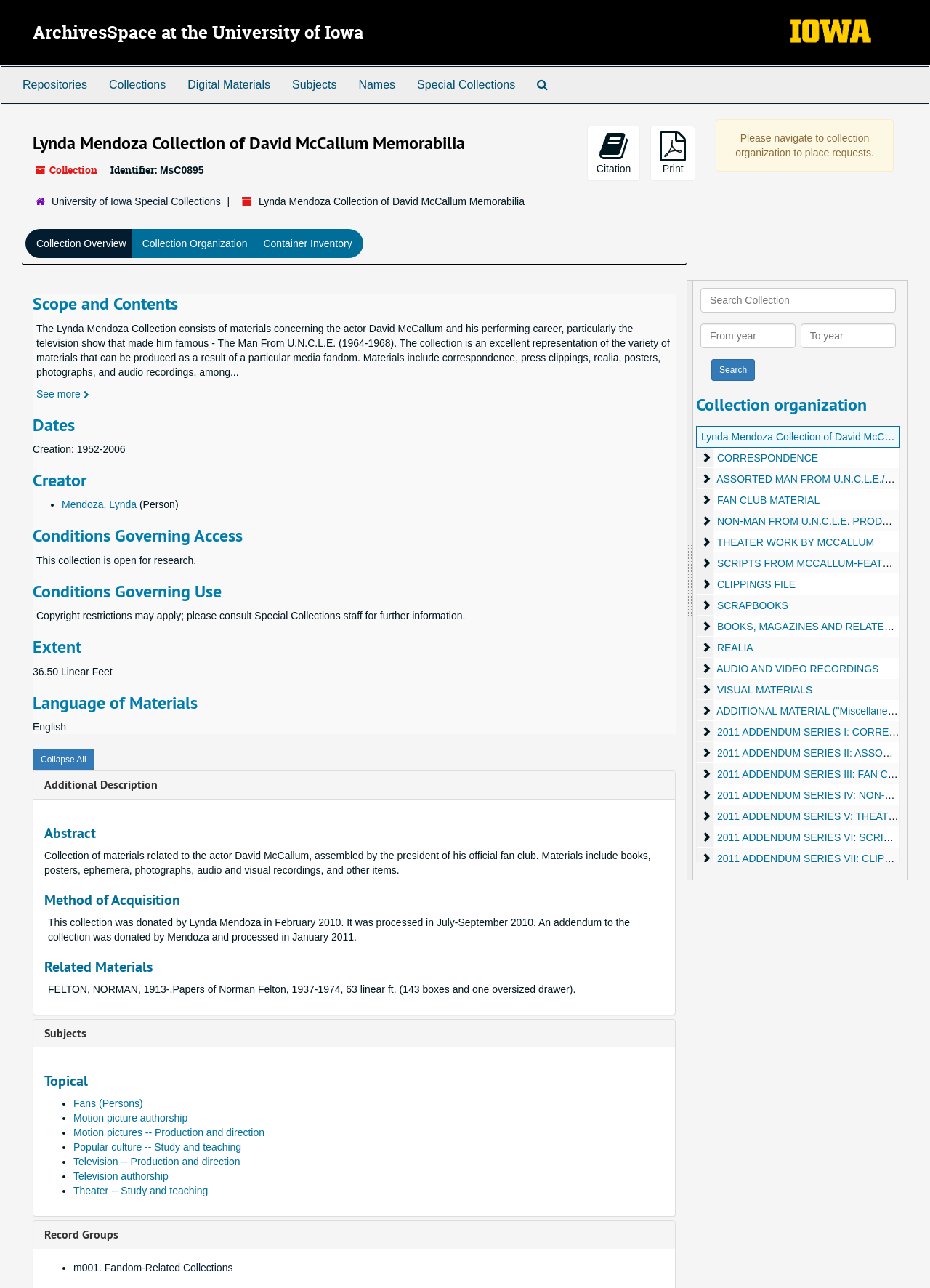Describe all the visual and textual components of the webpage comprehensively.

This webpage is about the Lynda Mendoza Collection of David McCallum Memorabilia at the University of Iowa ArchivesSpace. At the top of the page, there is a heading with the title of the collection and a link to the ArchivesSpace at the University of Iowa. Below this, there is a University of Iowa Special Collections and Archives image.

The top-level navigation menu is located below the image, with links to Repositories, Collections, Digital Materials, Subjects, Names, Special Collections, and Search The Archives.

The main content of the page is divided into several sections. The first section provides an overview of the collection, including the identifier, MsC0895. Below this, there are page actions, such as citation and print buttons.

The next section is a hierarchical navigation menu, which allows users to navigate to the University of Iowa Special Collections and the Lynda Mendoza Collection of David McCallum Memorabilia.

The main content of the page is organized into several sections, including Collection Overview, Collection Organization, Container Inventory, Scope and Contents, Dates, Creator, Conditions Governing Access, Conditions Governing Use, Extent, Language of Materials, and Additional Description. Each section provides detailed information about the collection.

The Scope and Contents section provides a detailed description of the collection, including the materials it contains and their significance. The Dates section lists the creation dates of the materials, from 1952 to 2006. The Creator section lists Lynda Mendoza as the creator of the collection.

The Conditions Governing Access and Conditions Governing Use sections provide information about the restrictions on accessing and using the materials in the collection. The Extent section lists the size of the collection, which is 36.50 Linear Feet. The Language of Materials section lists English as the language of the materials.

The Additional Description section provides further information about the collection, including an abstract, method of acquisition, and related materials. The Abstract section provides a brief summary of the collection, while the Method of Acquisition section lists the donation of the collection by Lynda Mendoza in 2010. The Related Materials section lists other collections related to the Lynda Mendoza Collection.

The page also includes a search function, which allows users to search the collection by keyword, date range, and other criteria.